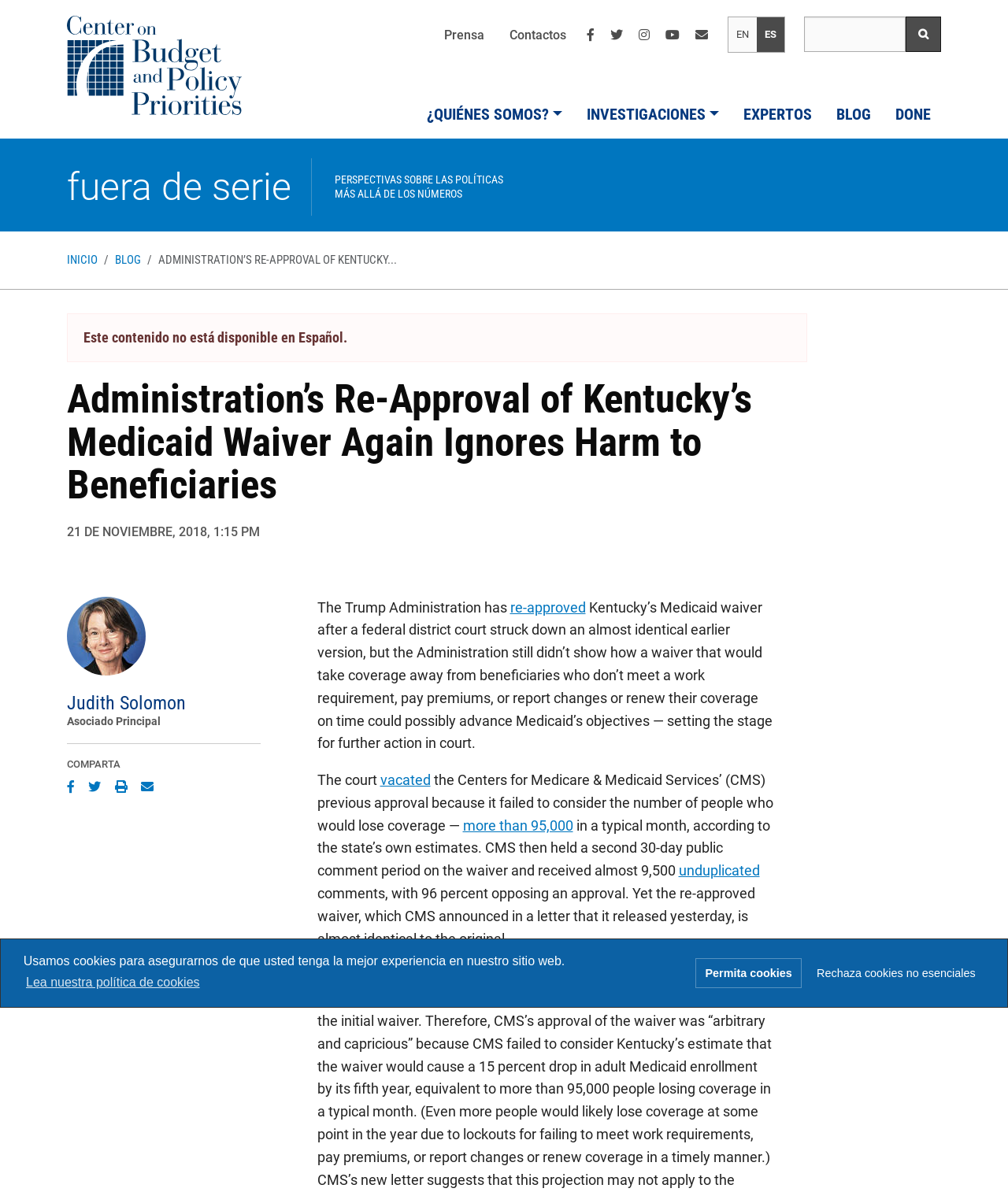Please determine the bounding box of the UI element that matches this description: Lea nuestra política de cookies. The coordinates should be given as (top-left x, top-left y, bottom-right x, bottom-right y), with all values between 0 and 1.

[0.023, 0.814, 0.201, 0.834]